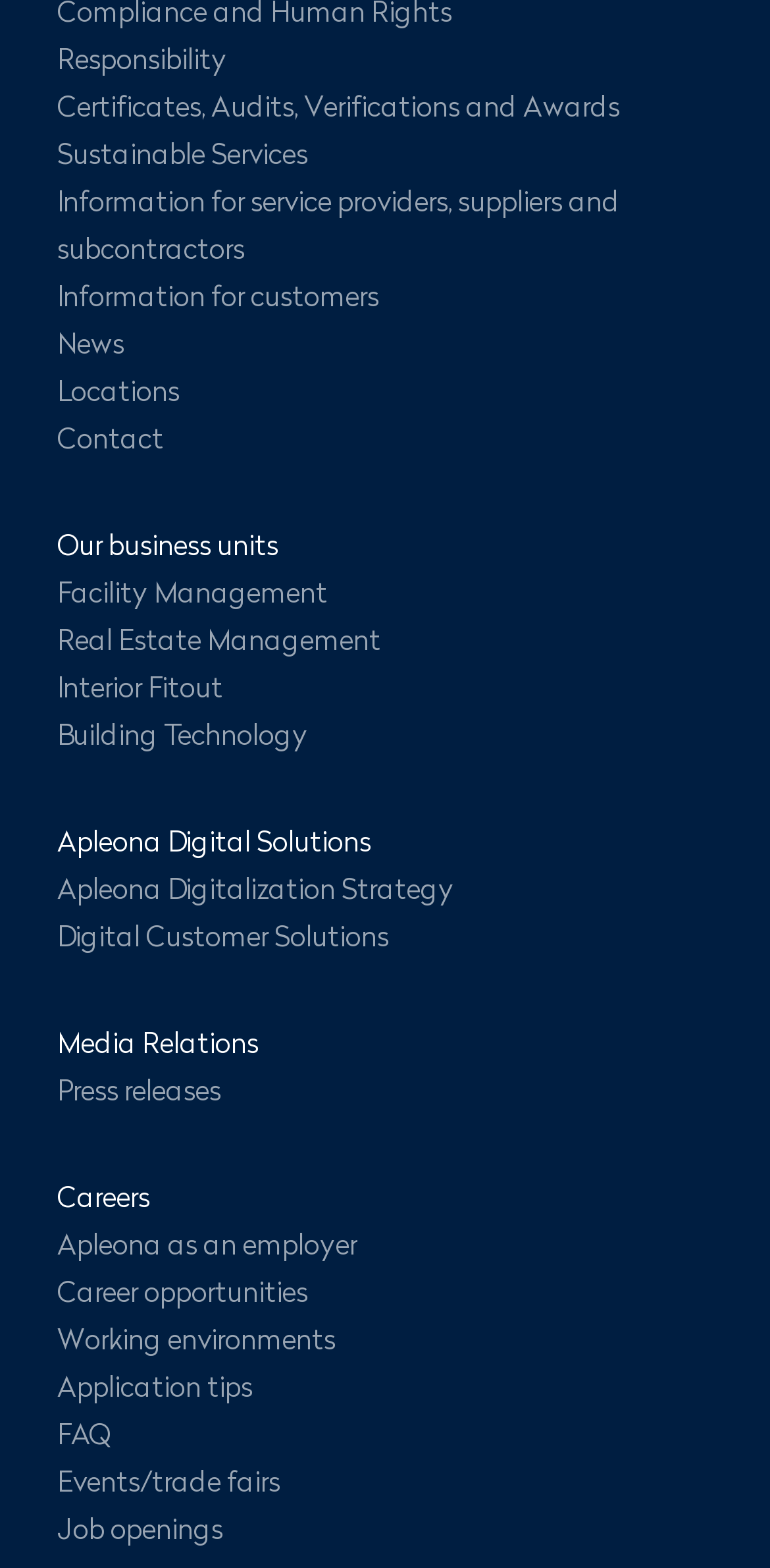What is the second item under 'Apleona Digital Solutions'?
Look at the screenshot and provide an in-depth answer.

I found the StaticText element 'Apleona Digital Solutions' and then looked at the link elements that follow it, and found that the second item is 'Digital Customer Solutions'.